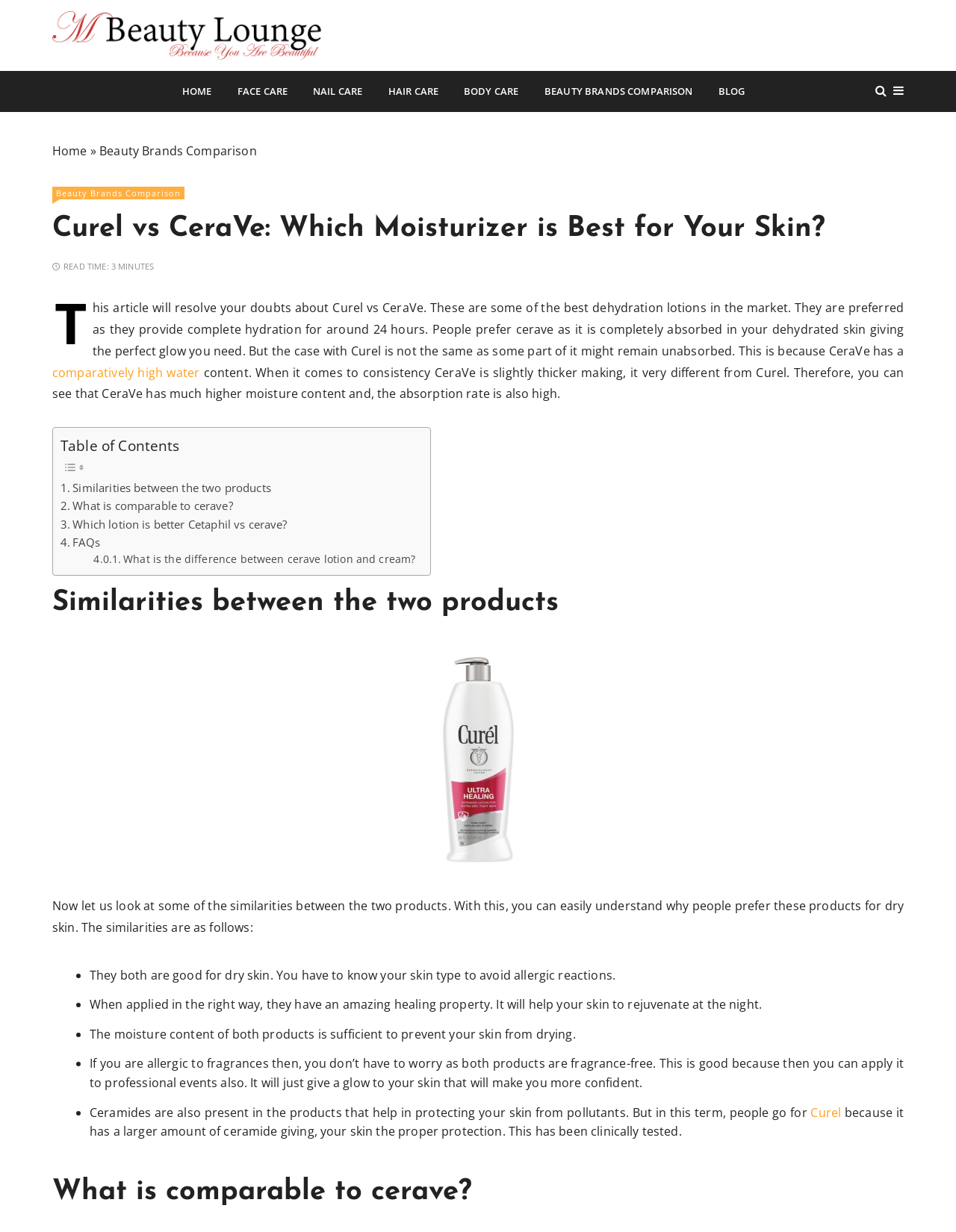What is a similarity between Curel and CeraVe?
Answer the question using a single word or phrase, according to the image.

Good for dry skin